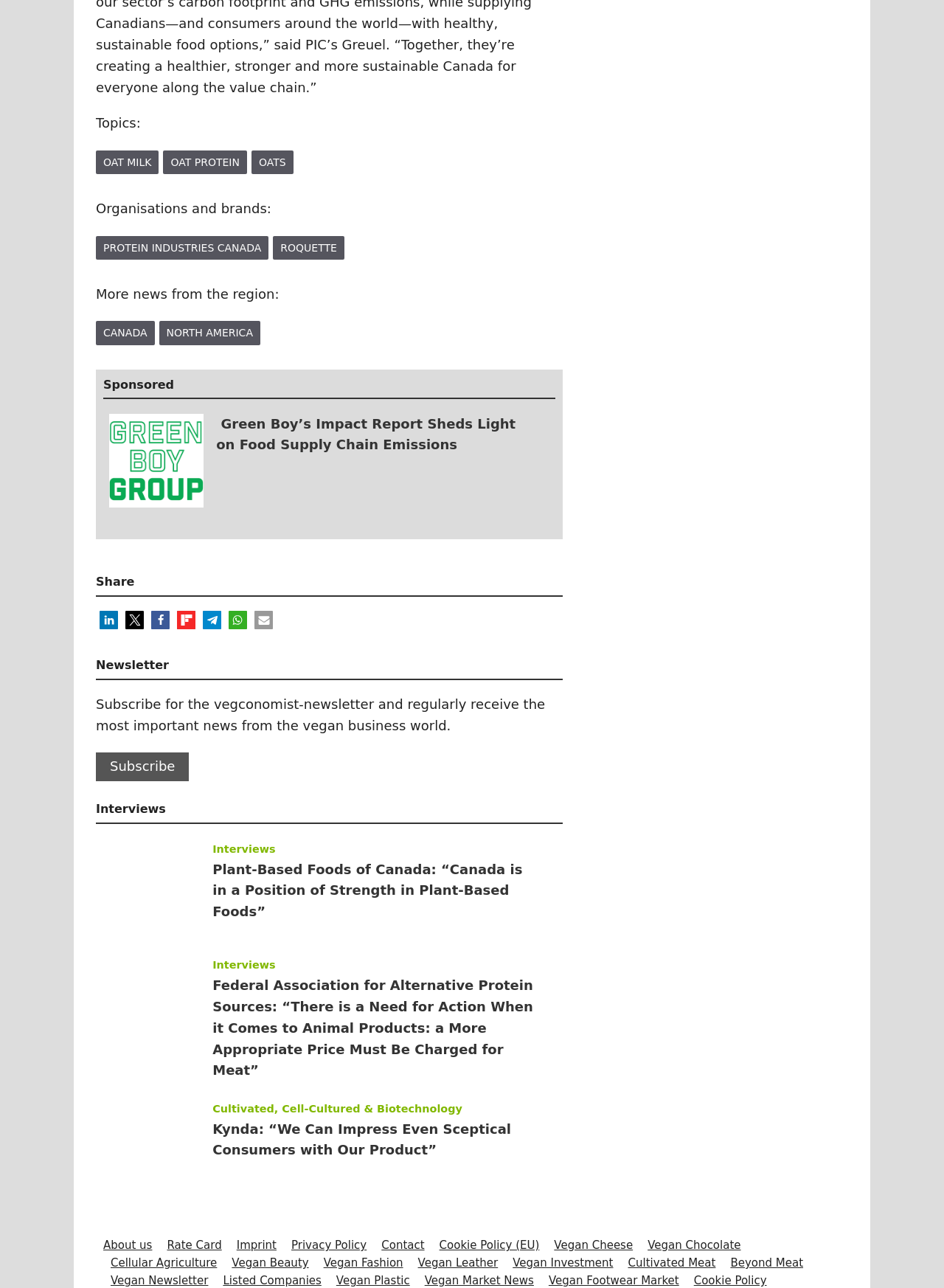What is the name of the company mentioned in the sponsored section?
Identify the answer in the screenshot and reply with a single word or phrase.

Green Boy